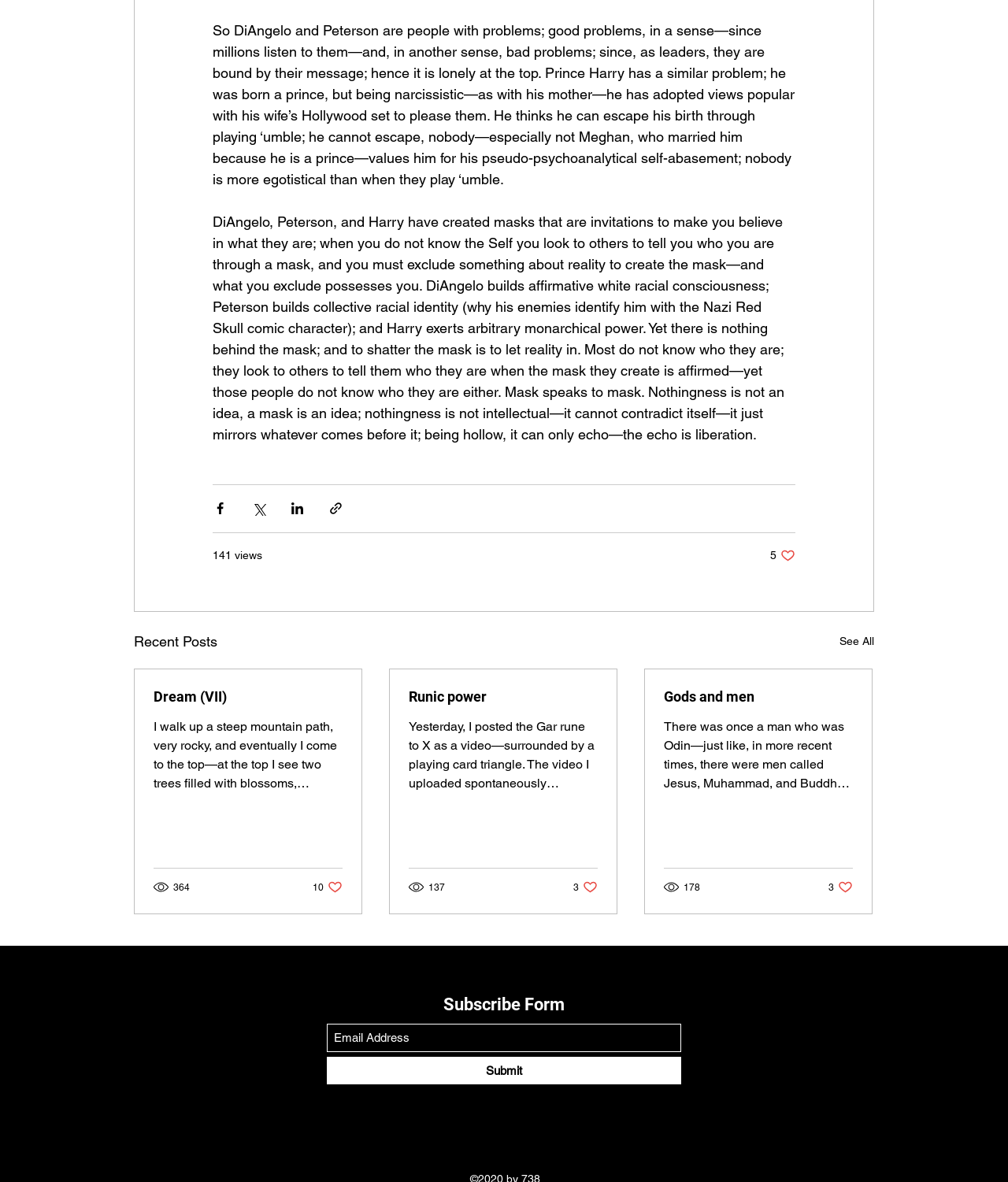What is the topic of the first article?
Please look at the screenshot and answer using one word or phrase.

Dream